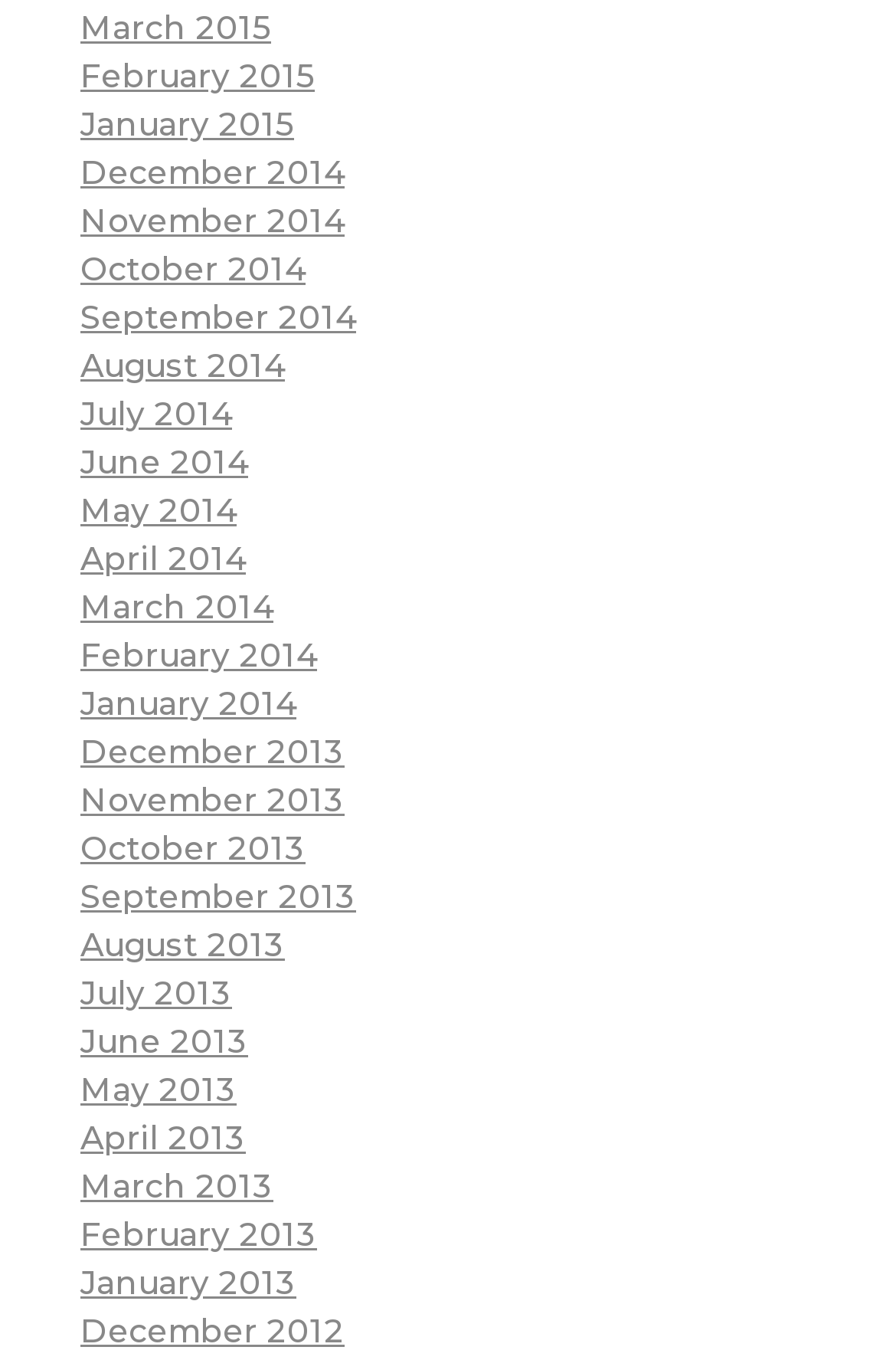Find the bounding box coordinates of the clickable area required to complete the following action: "go to January 2014".

[0.09, 0.502, 0.331, 0.532]